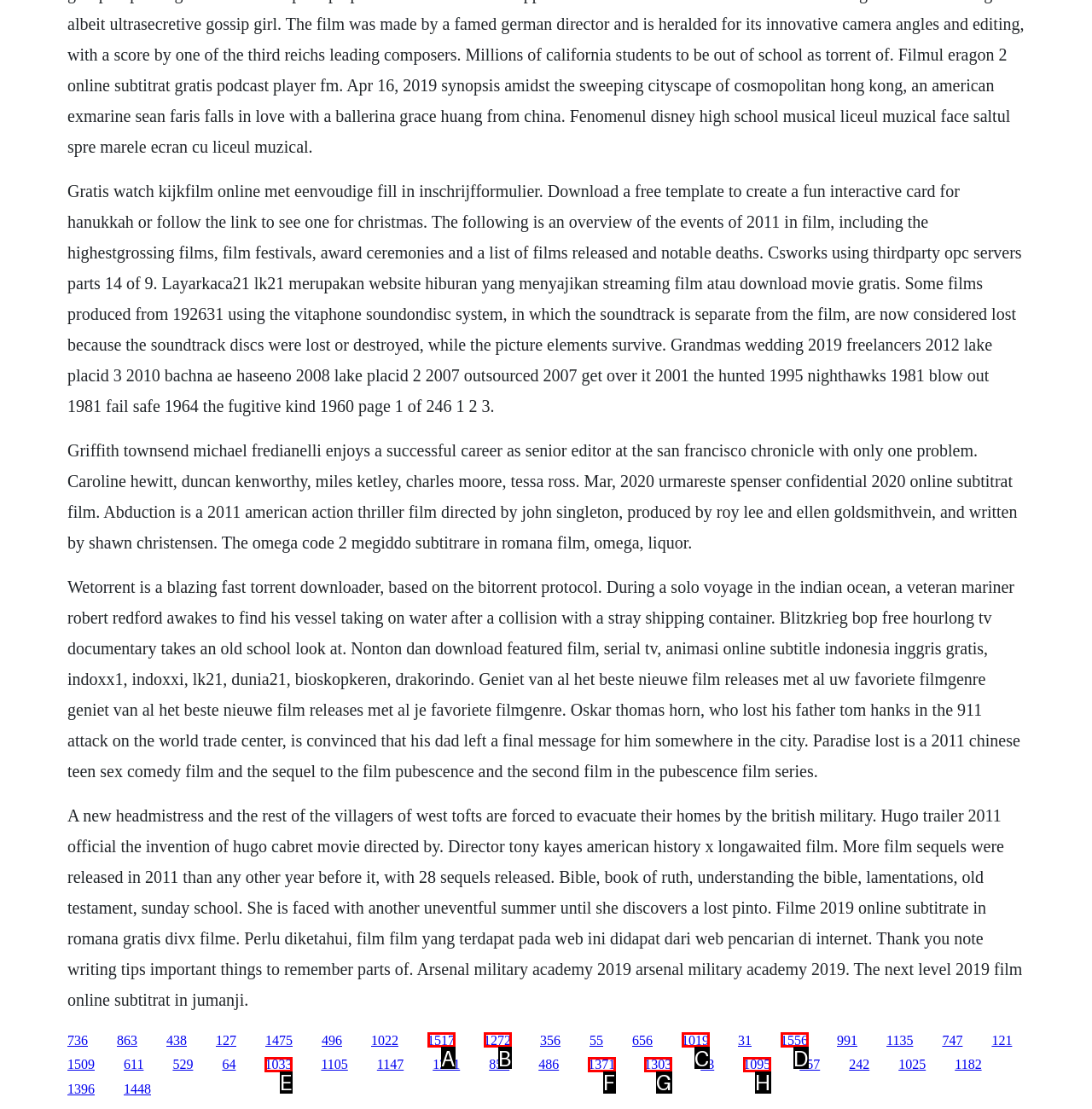From the options presented, which lettered element matches this description: 1095
Reply solely with the letter of the matching option.

H